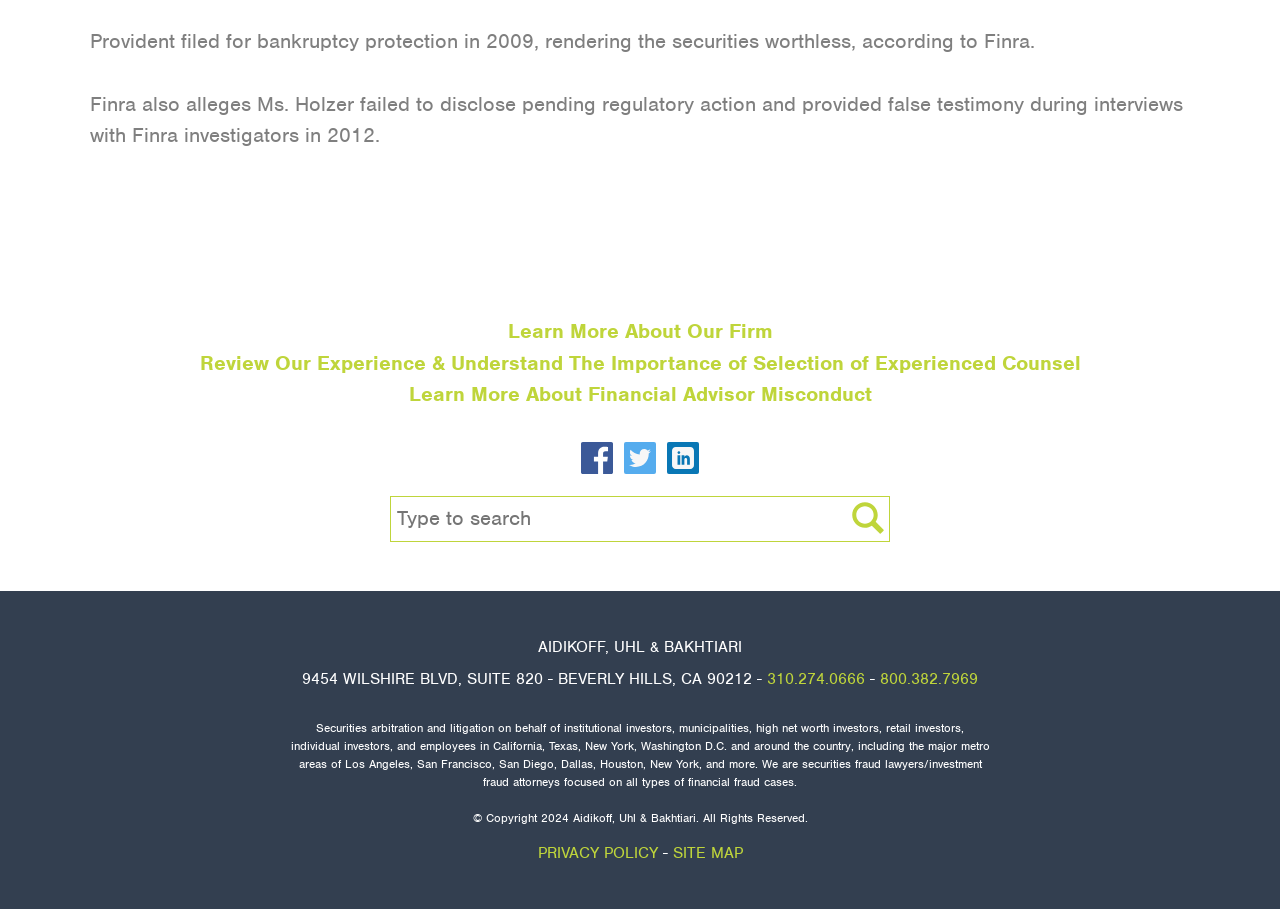Using the information from the screenshot, answer the following question thoroughly:
What type of cases do the lawyers handle?

The webpage mentions that the lawyers handle 'securities arbitration and litigation on behalf of institutional investors, municipalities, high net worth investors, retail investors, individual investors, and employees', and also mentions 'financial fraud cases', indicating that they specialize in securities fraud cases.